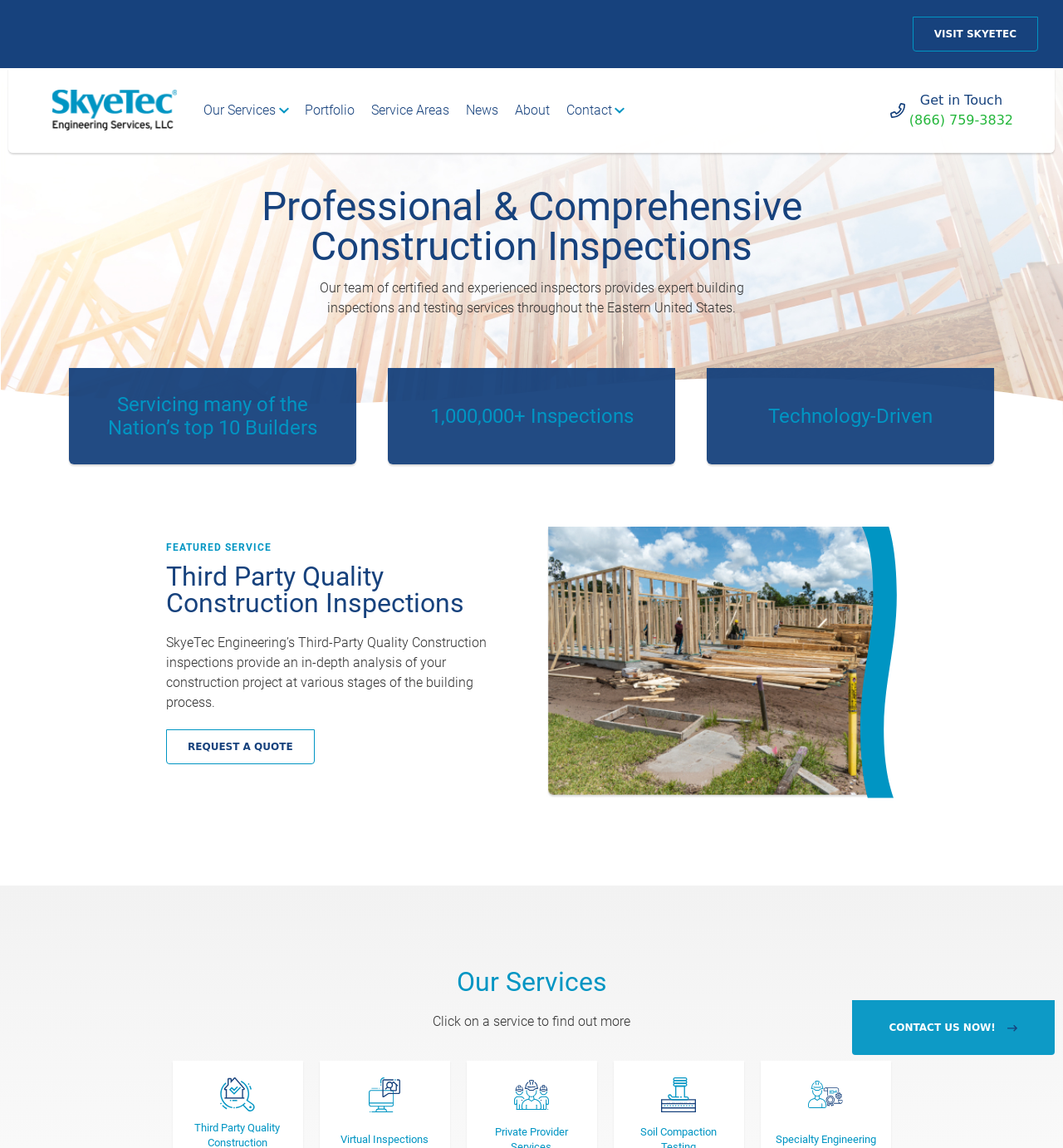Please identify the bounding box coordinates of the area I need to click to accomplish the following instruction: "Click on Our Services".

[0.191, 0.089, 0.259, 0.103]